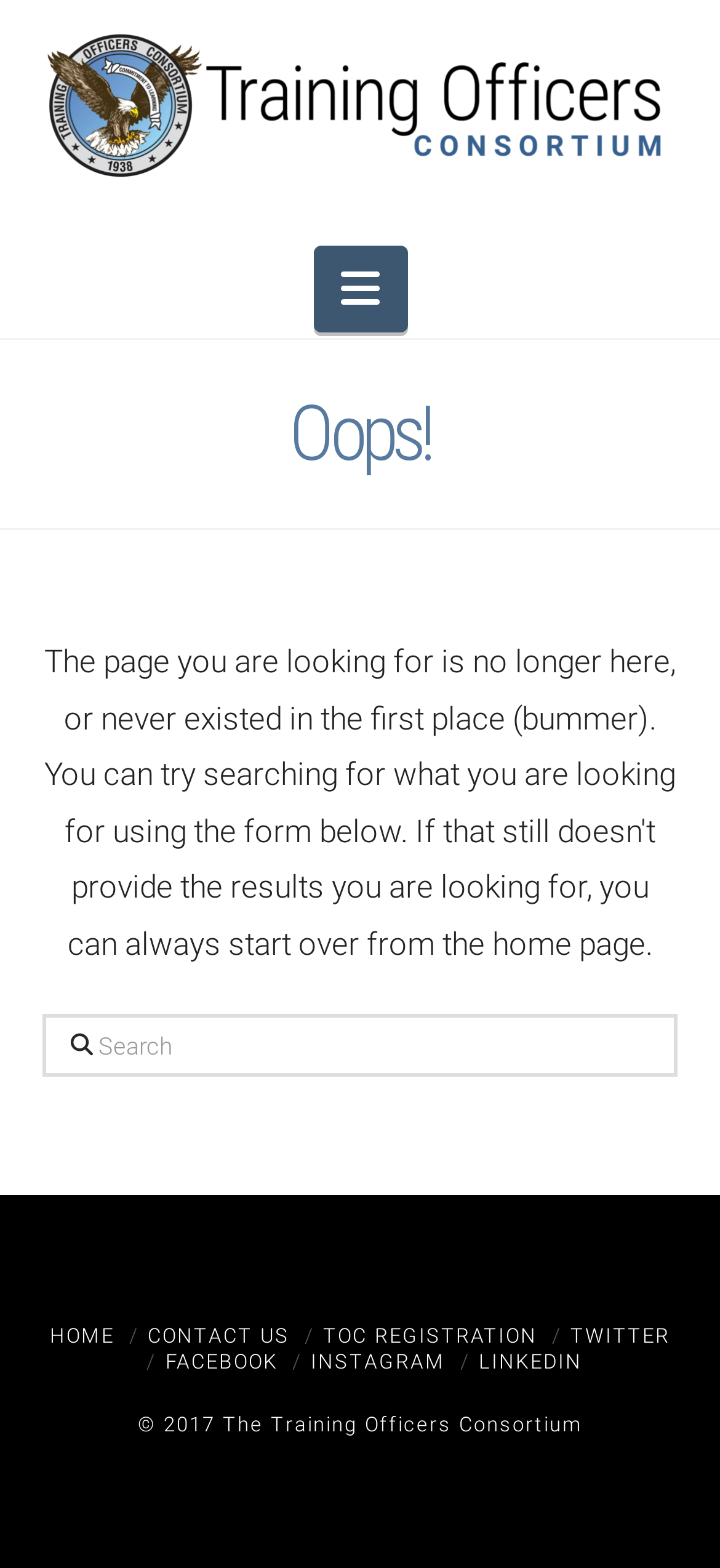Determine the bounding box coordinates for the clickable element to execute this instruction: "Go to the home page". Provide the coordinates as four float numbers between 0 and 1, i.e., [left, top, right, bottom].

[0.069, 0.844, 0.159, 0.859]